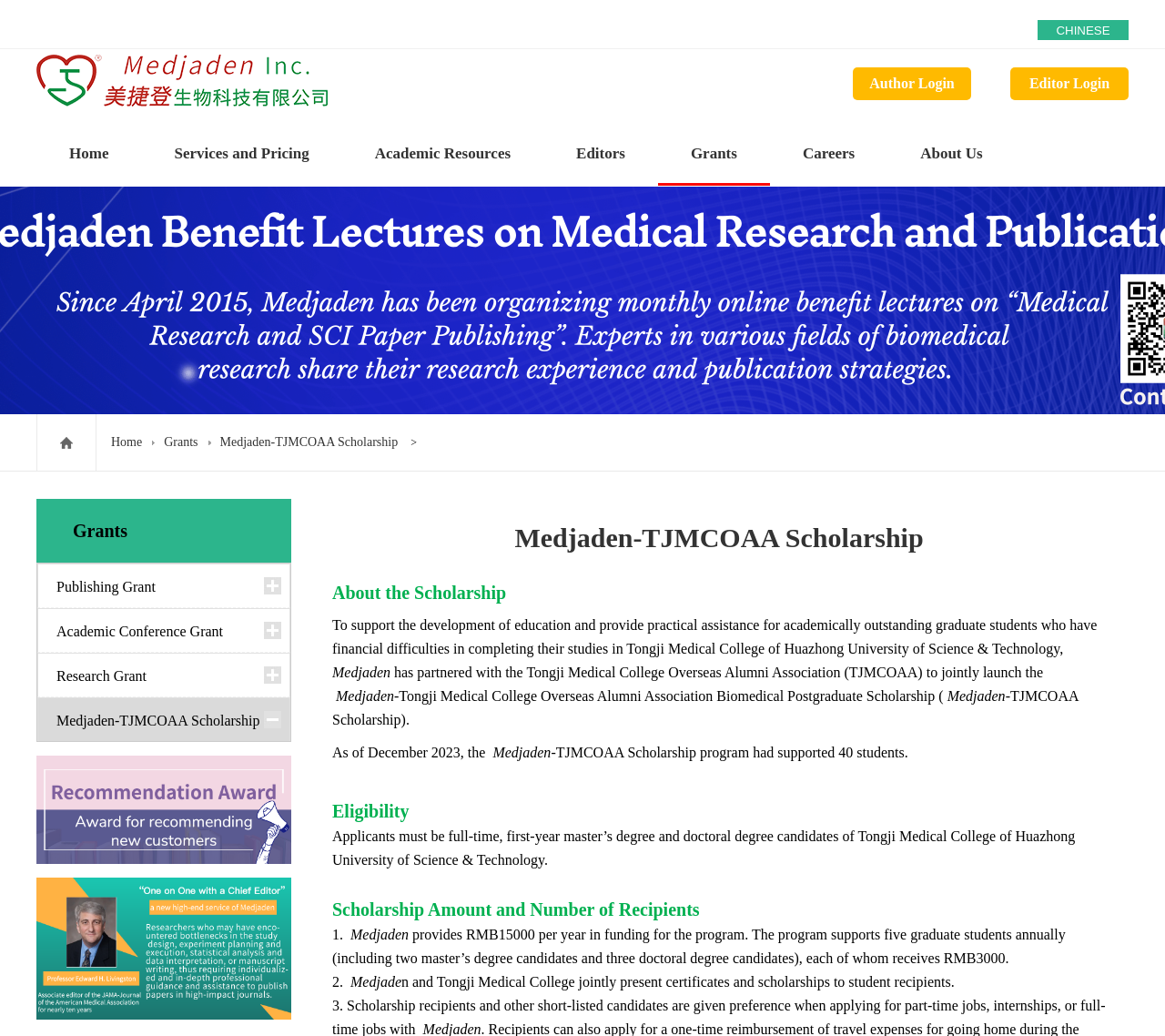Find the bounding box coordinates of the element I should click to carry out the following instruction: "Switch to Chinese version".

[0.891, 0.019, 0.969, 0.039]